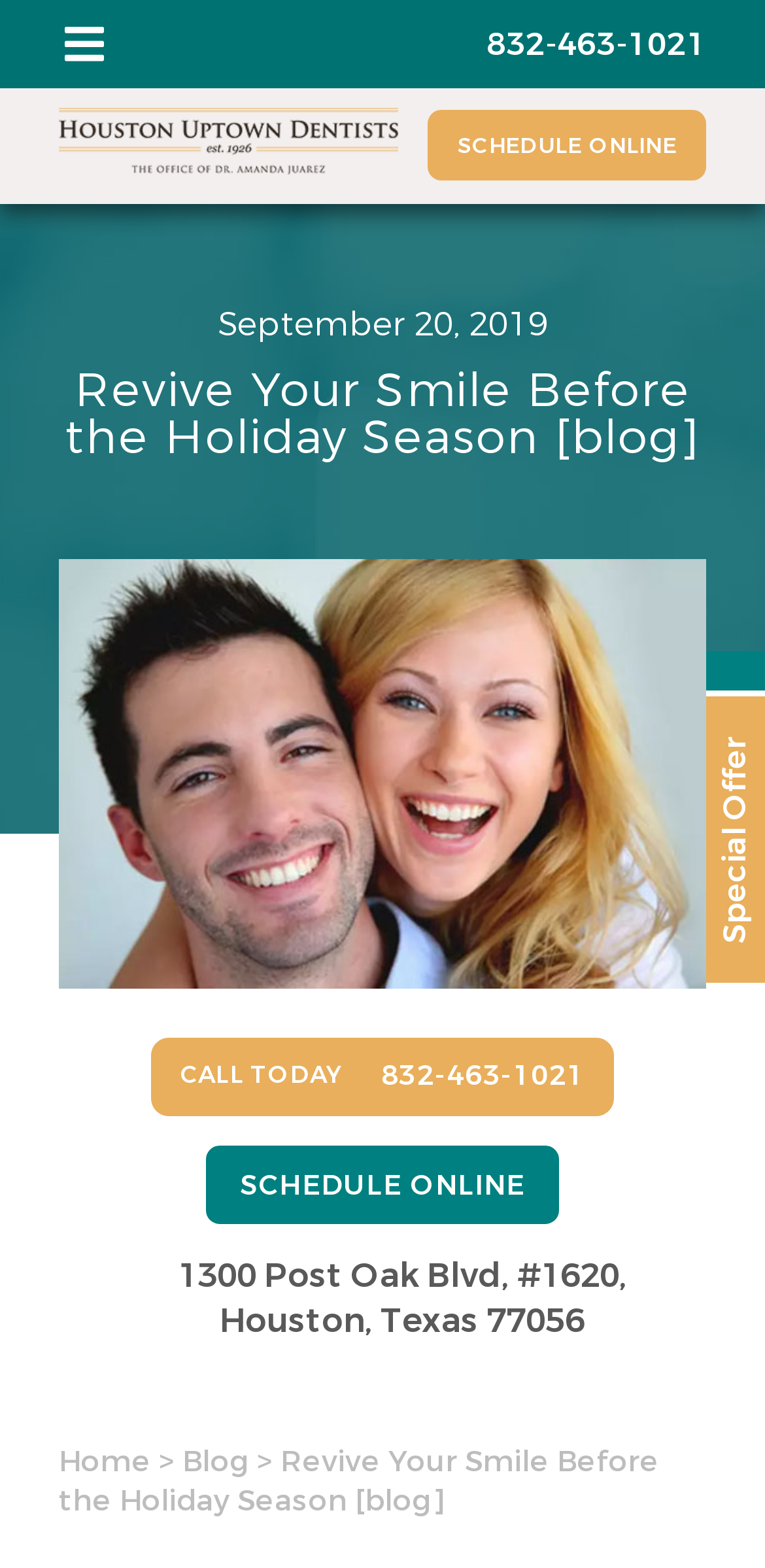Please specify the bounding box coordinates of the region to click in order to perform the following instruction: "Read the blog post".

[0.077, 0.233, 0.923, 0.293]